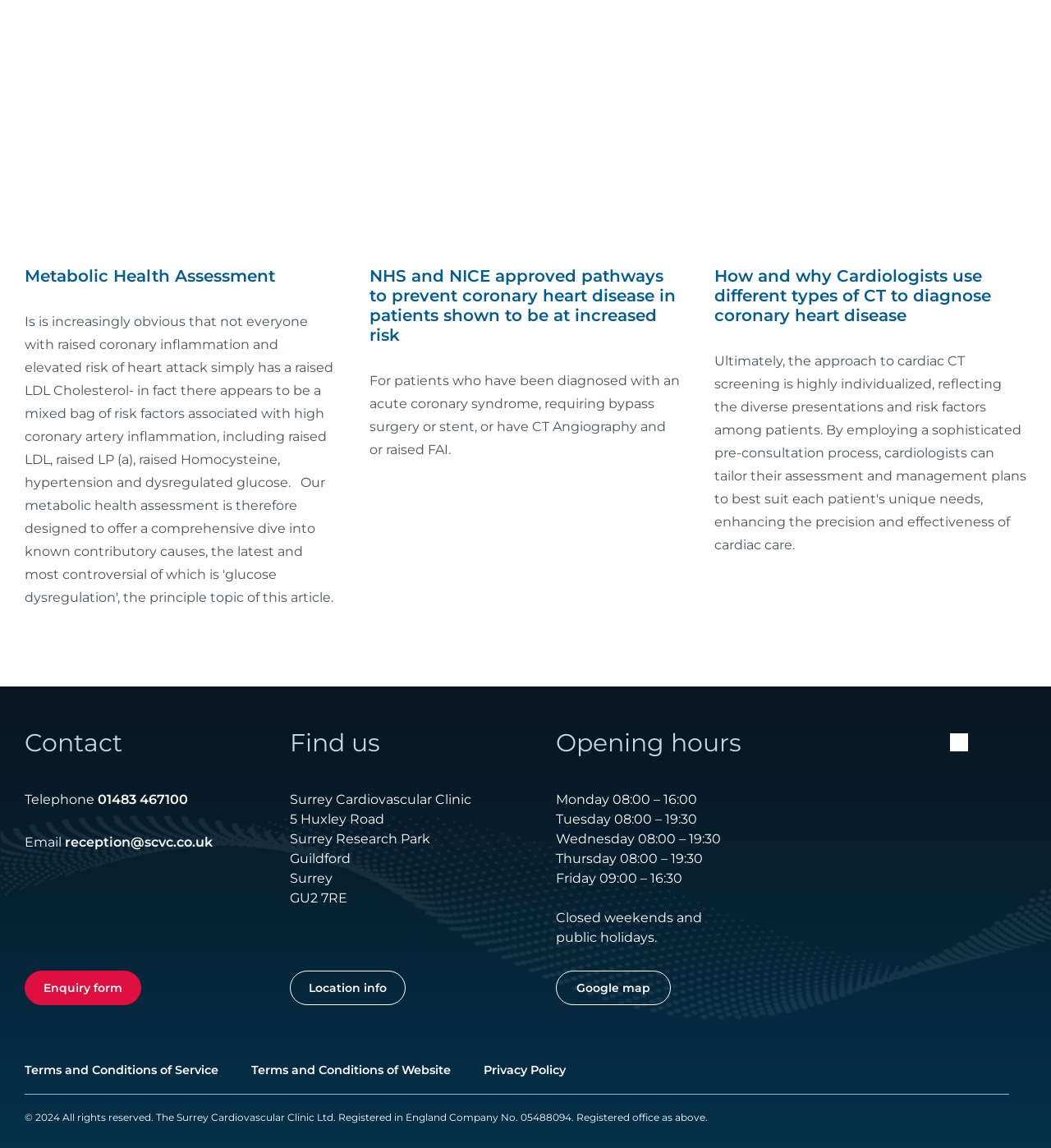For the following element description, predict the bounding box coordinates in the format (top-left x, top-left y, bottom-right x, bottom-right y). All values should be floating point numbers between 0 and 1. Description: Terms and Conditions of Service

[0.023, 0.925, 0.208, 0.938]